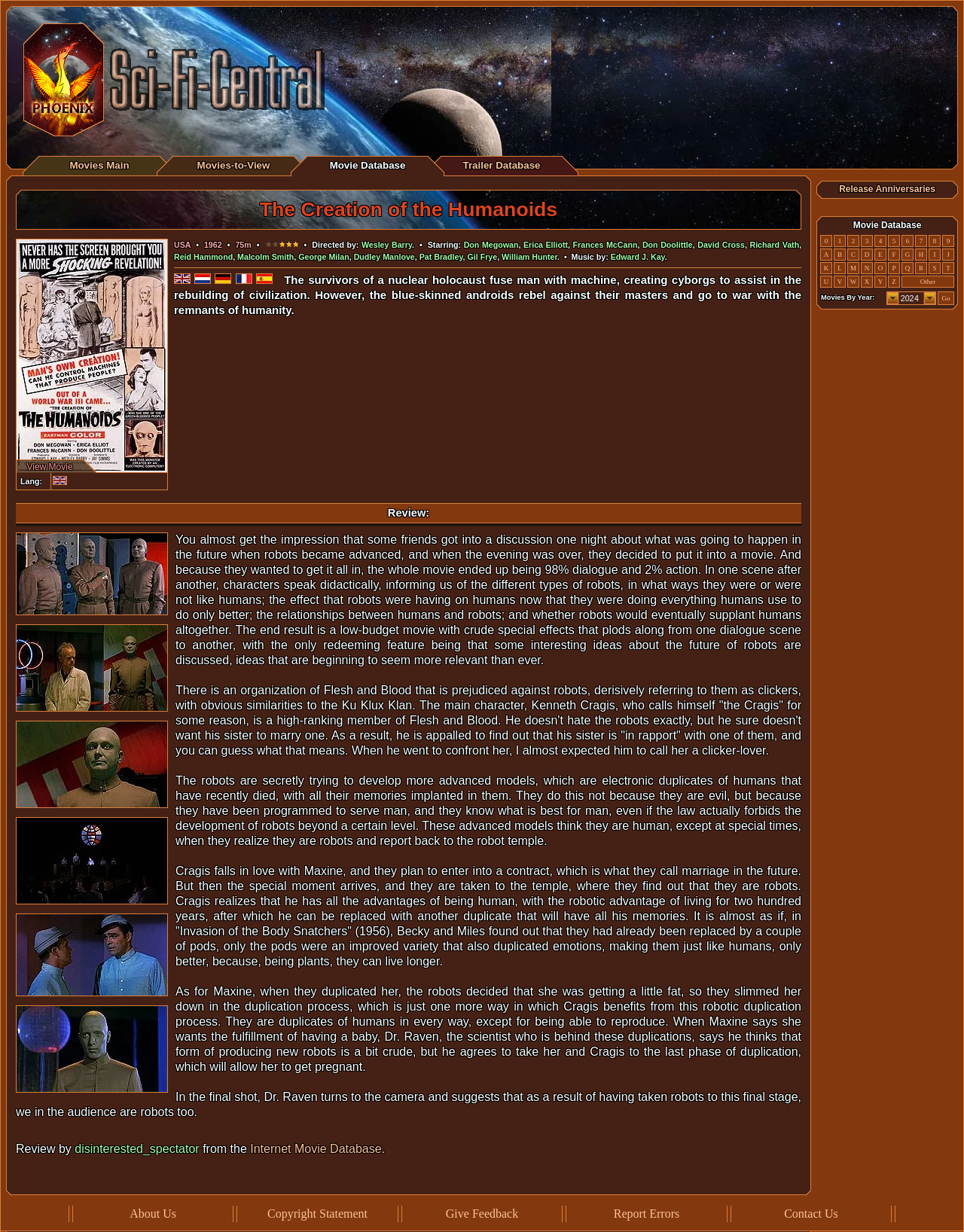Give a complete and precise description of the webpage's appearance.

This webpage is about the 1962 science fiction movie "The Creation of the Humanoids". At the top, there are several links to other movie-related pages, including "Movies Main", "Movies-to-View", "Movie Database", and "Trailer Database". 

Below these links, there is a table with a movie poster on the left and a brief summary of the movie on the right. The summary includes the movie's title, release year, runtime, director, and starring actors. There are also several flags and icons representing different languages and genres.

The main content of the page is a review of the movie, which is divided into several paragraphs. The review discusses the movie's plot, themes, and characters, and provides some analysis of the movie's ideas and messages. The reviewer notes that the movie is low-budget and has crude special effects, but praises its thought-provoking ideas about the future of robots and humanity.

The review is accompanied by several images from the movie, which are scattered throughout the page. At the bottom of the page, there is a note indicating that the review was written by "disinterested_spectator" and is sourced from the Internet Movie Database.